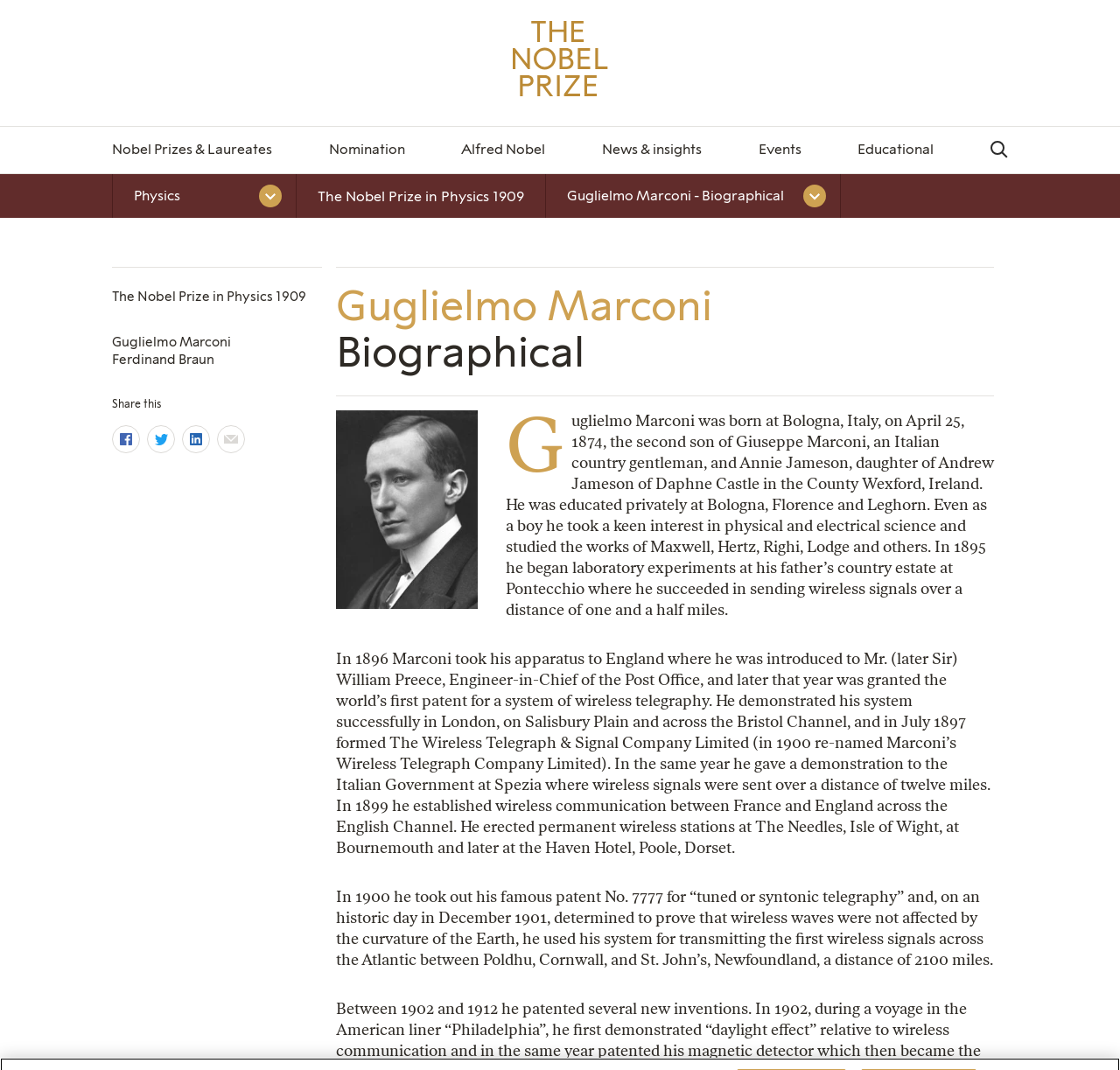Identify the bounding box coordinates of the area you need to click to perform the following instruction: "Read about Guglielmo Marconi's biography".

[0.488, 0.163, 0.75, 0.204]